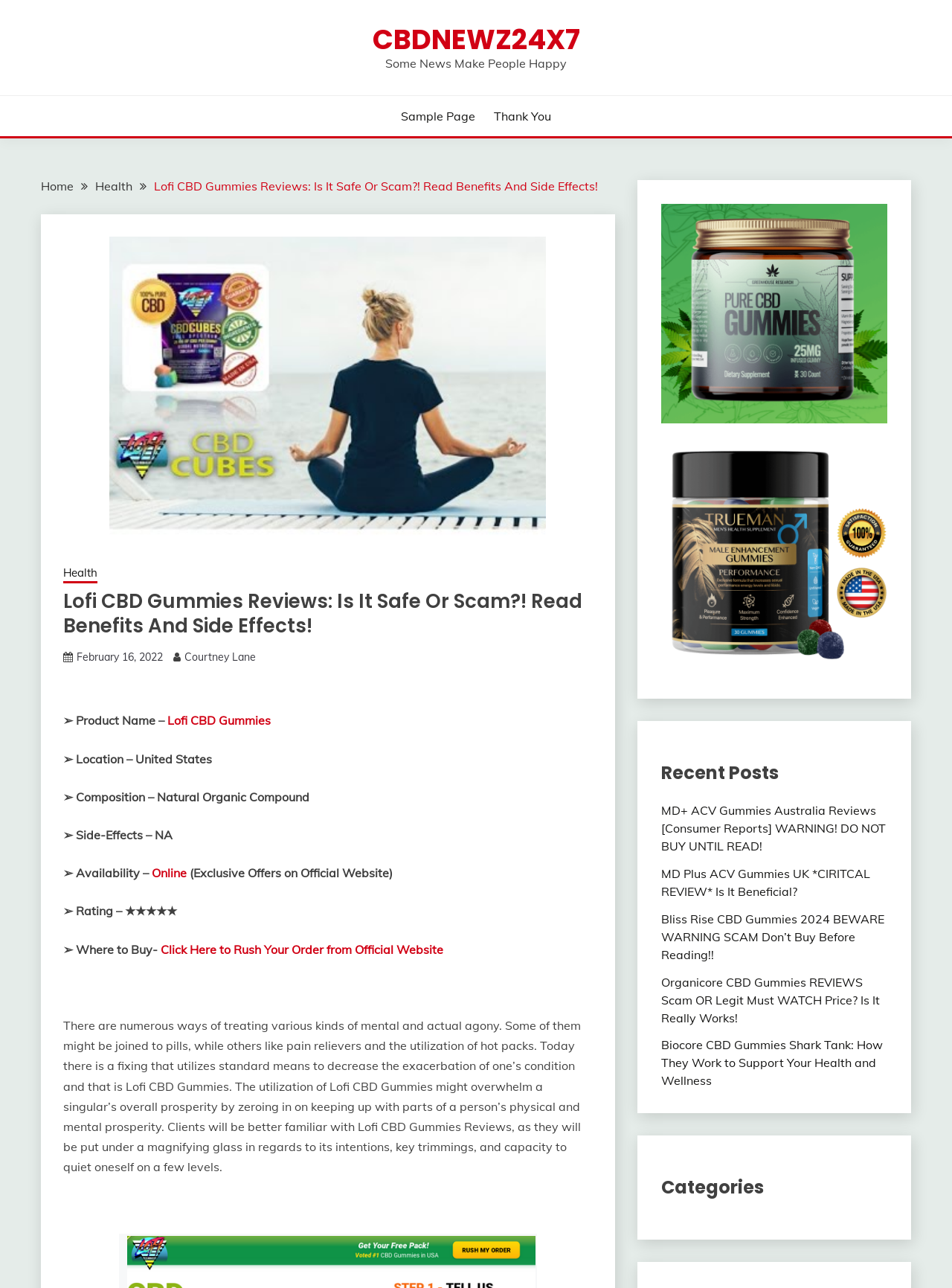Pinpoint the bounding box coordinates of the clickable element to carry out the following instruction: "Click on the 'Home' link."

[0.043, 0.139, 0.077, 0.15]